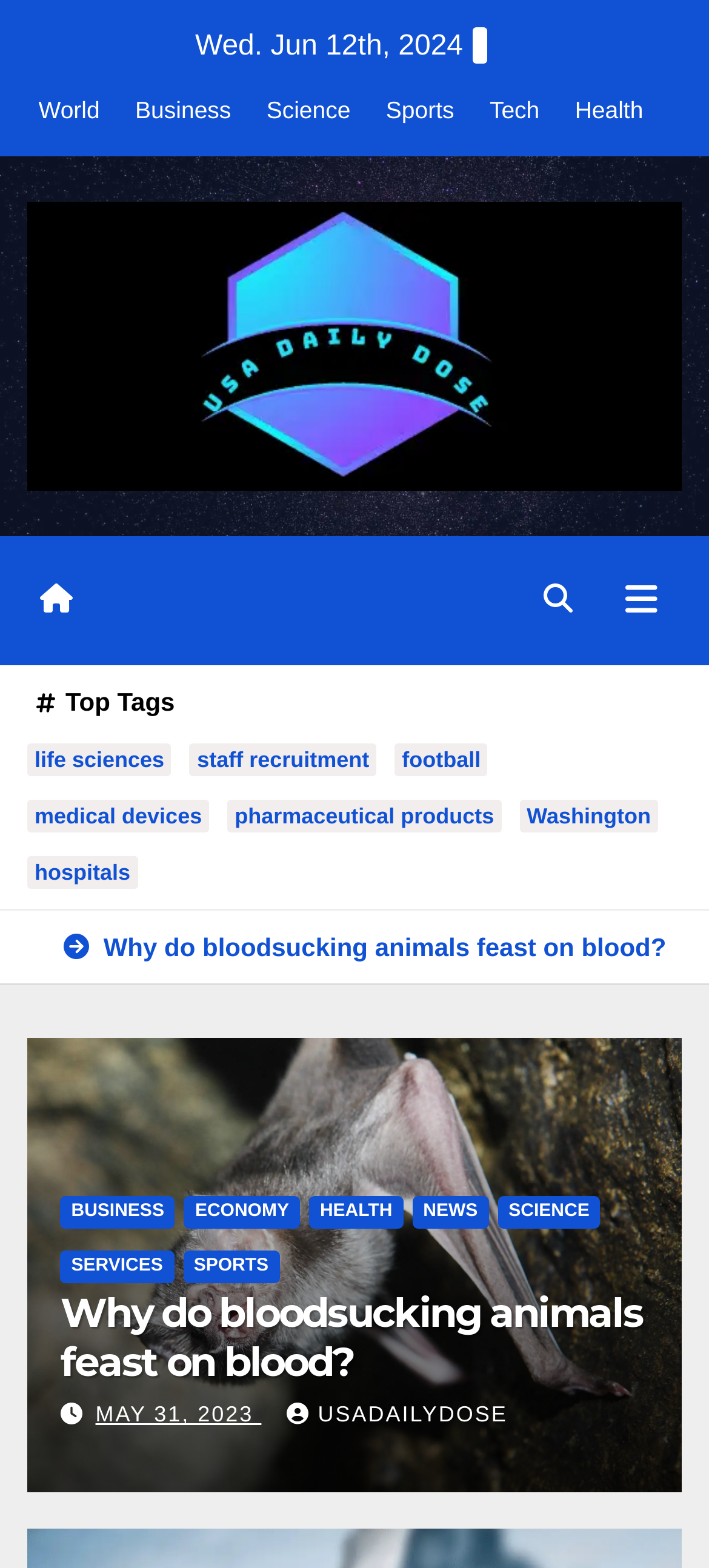What categories are available in the top navigation menu?
Please give a detailed answer to the question using the information shown in the image.

The top navigation menu has several categories, including 'World', 'Business', 'Science', 'Sports', 'Tech', and 'Health', which are likely categories for news articles or topics.